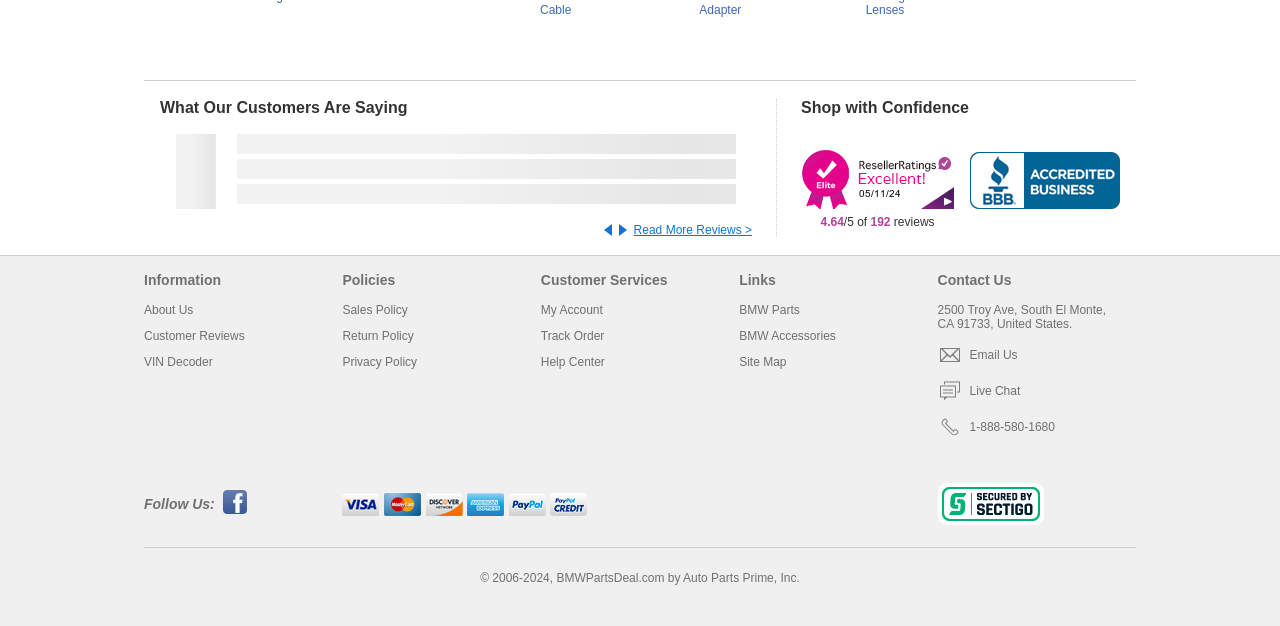Determine the bounding box coordinates for the HTML element mentioned in the following description: "Read More Reviews >". The coordinates should be a list of four floats ranging from 0 to 1, represented as [left, top, right, bottom].

[0.495, 0.356, 0.588, 0.379]